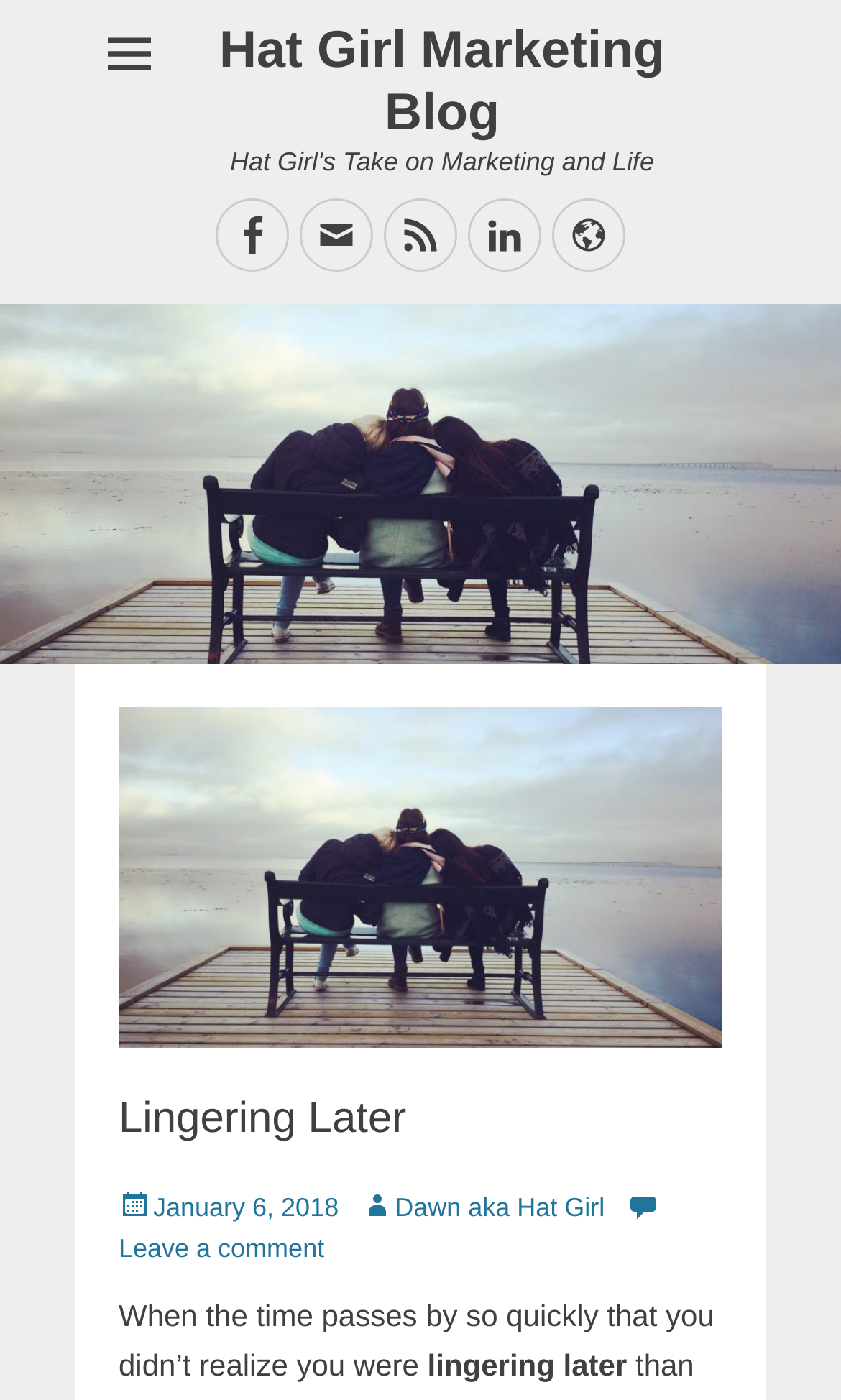Locate the headline of the webpage and generate its content.

Hat Girl Marketing Blog